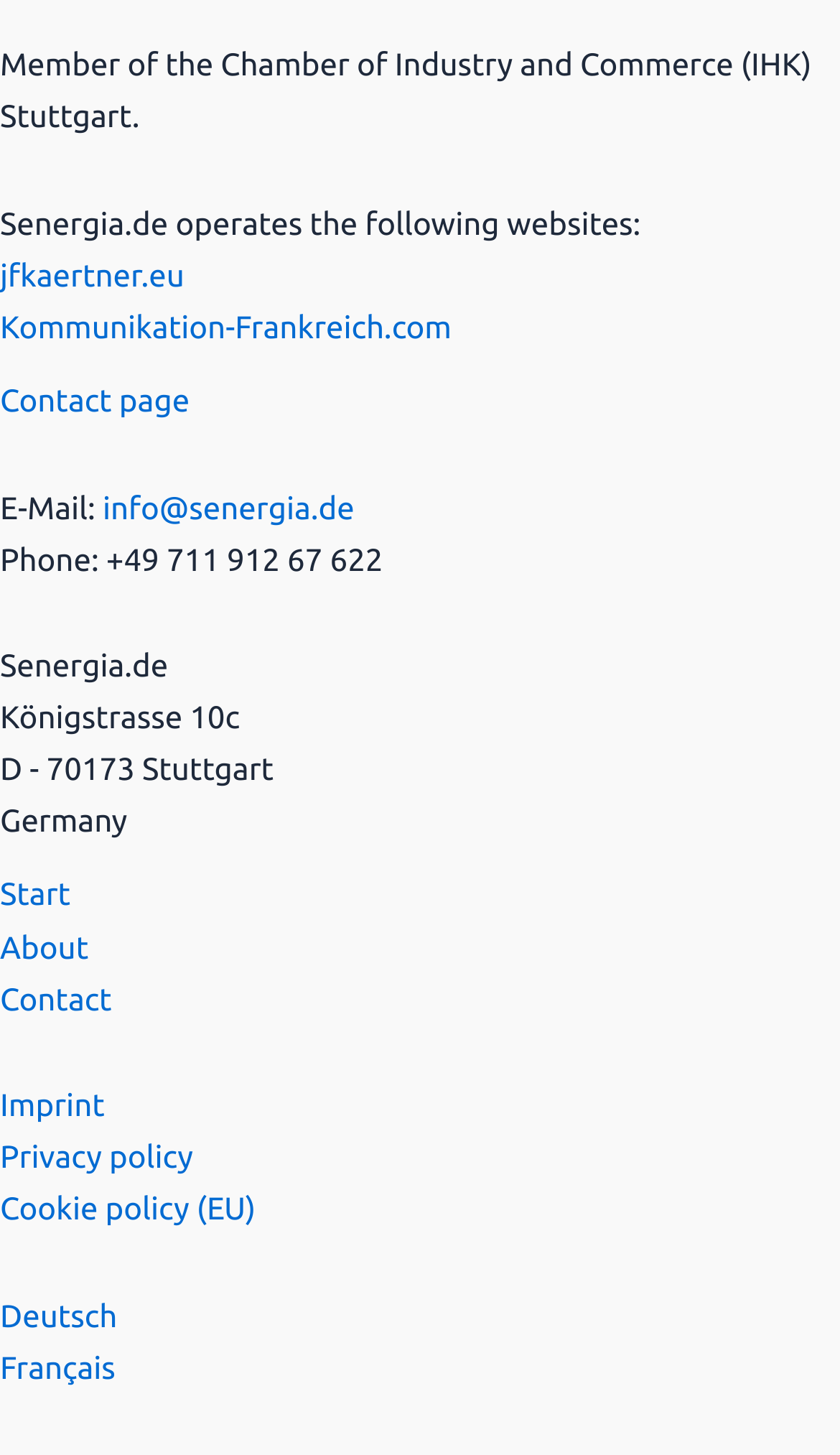Could you determine the bounding box coordinates of the clickable element to complete the instruction: "go to start page"? Provide the coordinates as four float numbers between 0 and 1, i.e., [left, top, right, bottom].

[0.0, 0.602, 0.084, 0.627]